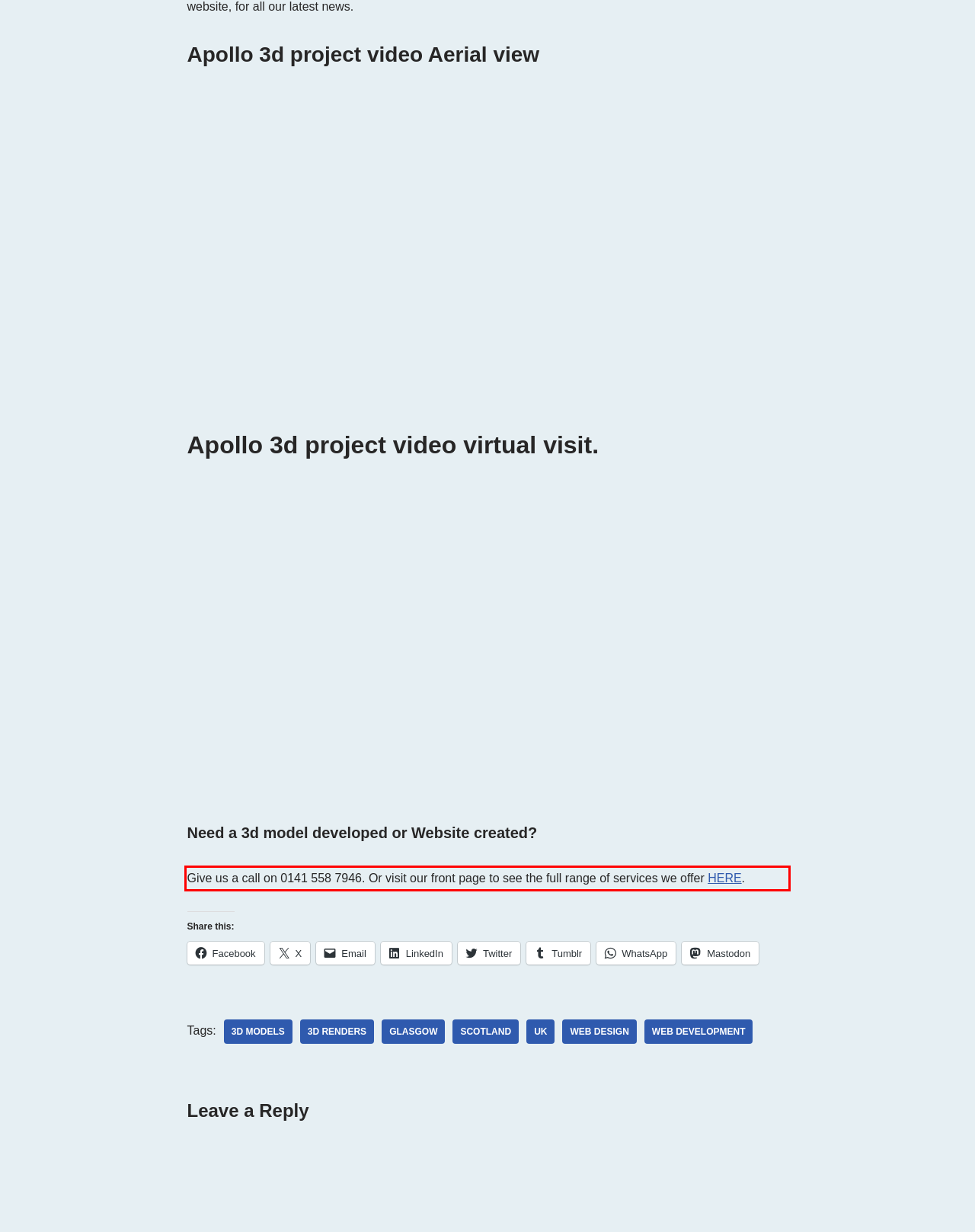Using the provided webpage screenshot, identify and read the text within the red rectangle bounding box.

Give us a call on 0141 558 7946. Or visit our front page to see the full range of services we offer HERE.